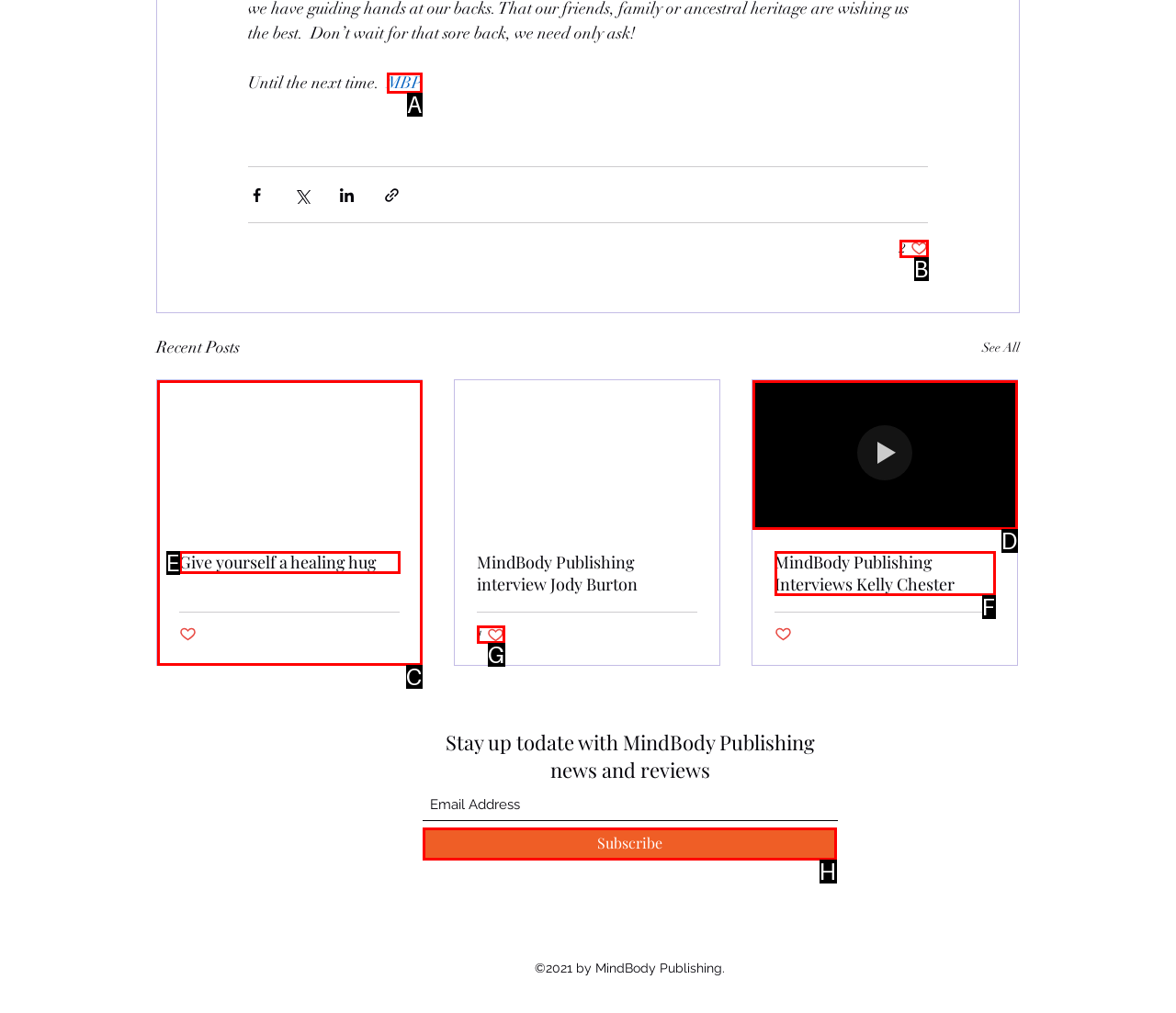Determine which option fits the element description: Subscribe
Answer with the option’s letter directly.

H